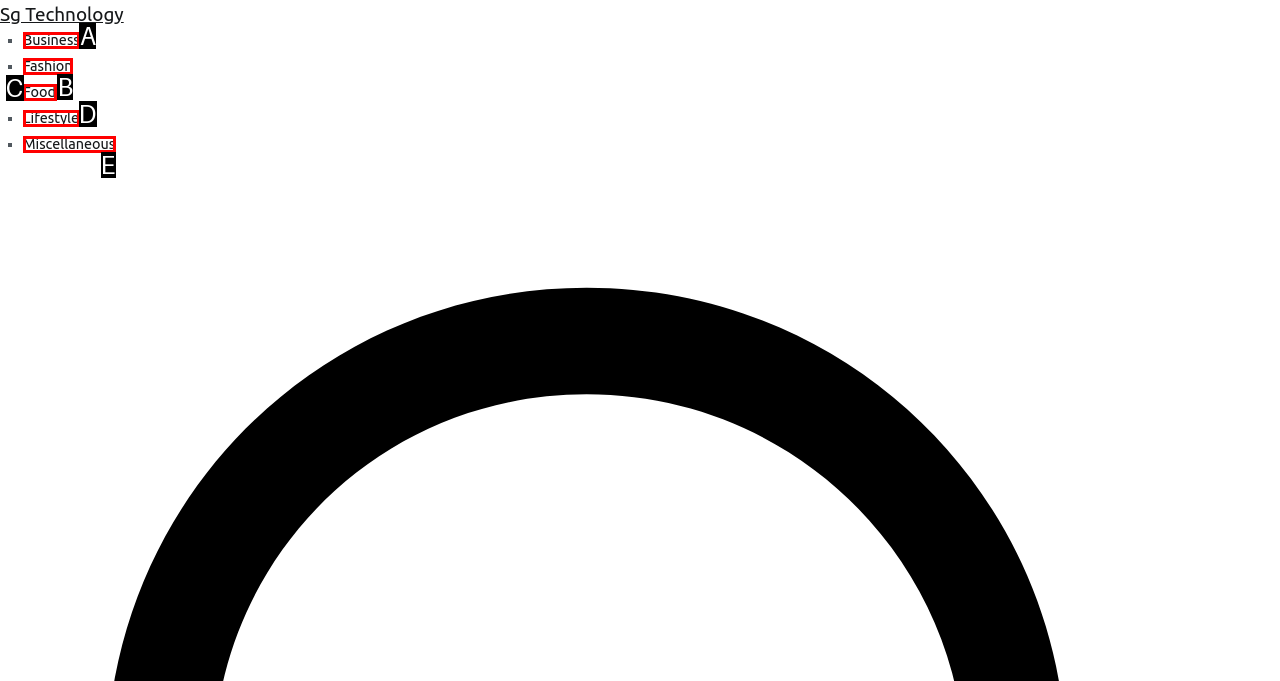Please identify the UI element that matches the description: Add to cart
Respond with the letter of the correct option.

None